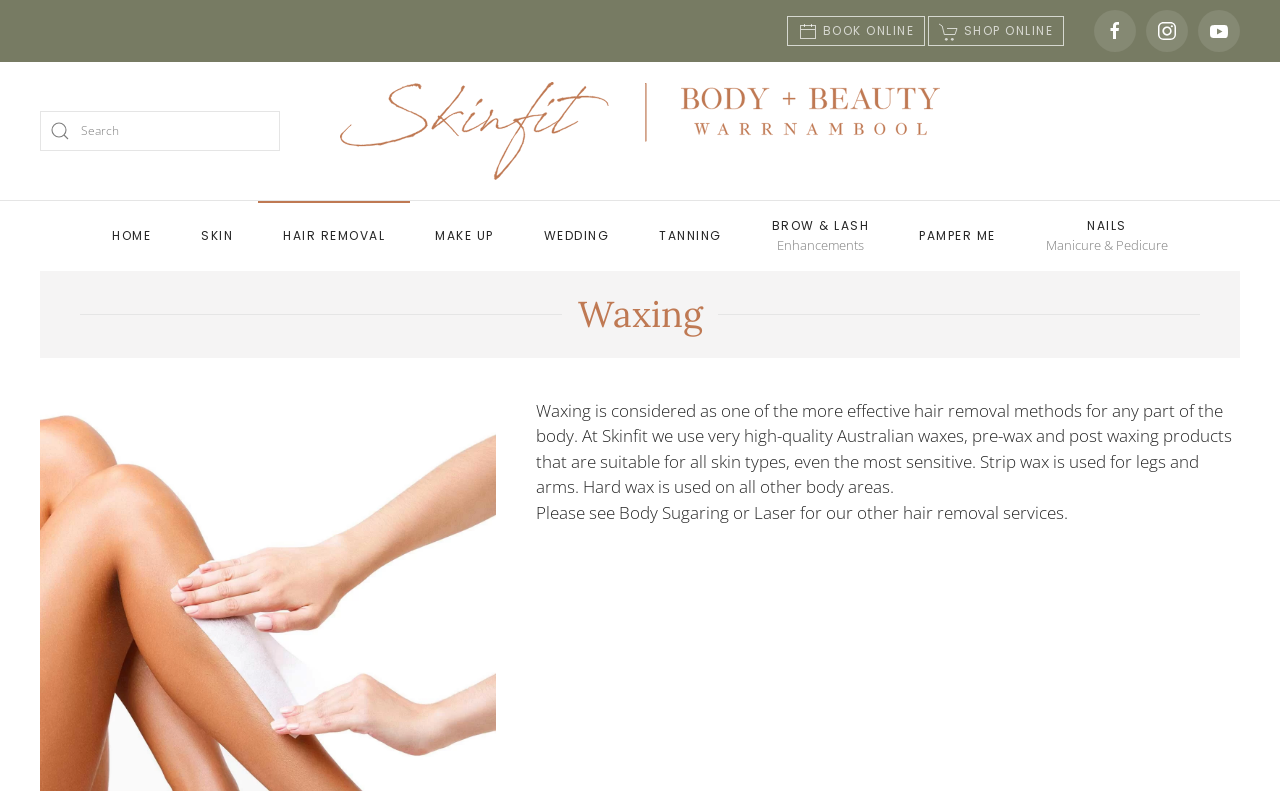Using the provided element description: "Make Up", identify the bounding box coordinates. The coordinates should be four floats between 0 and 1 in the order [left, top, right, bottom].

[0.321, 0.254, 0.405, 0.342]